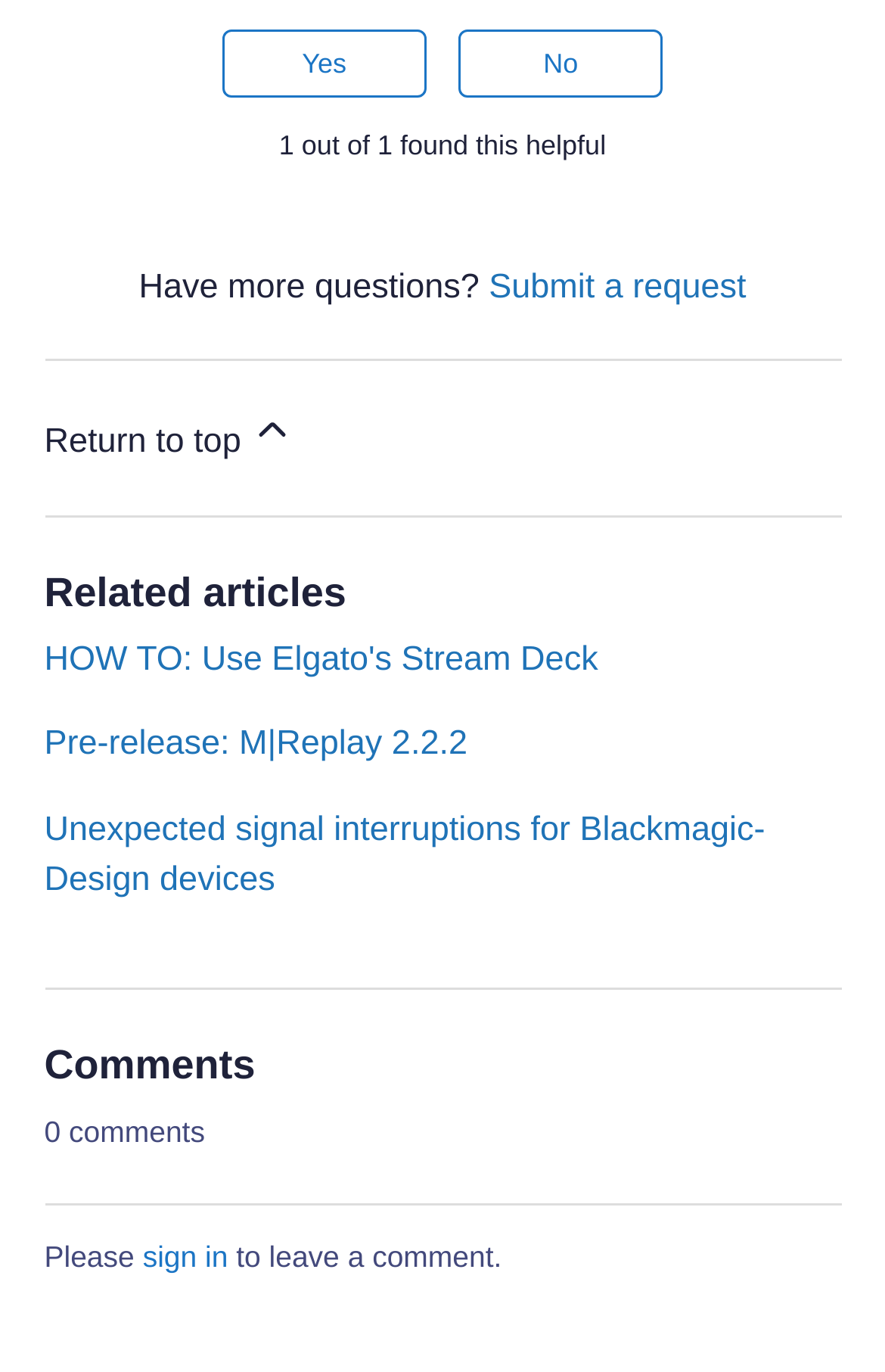Analyze the image and provide a detailed answer to the question: What is the purpose of the link 'Submit a request'?

The link 'Submit a request' is likely used to ask more questions or request further assistance, as it is placed next to the text 'Have more questions?'.